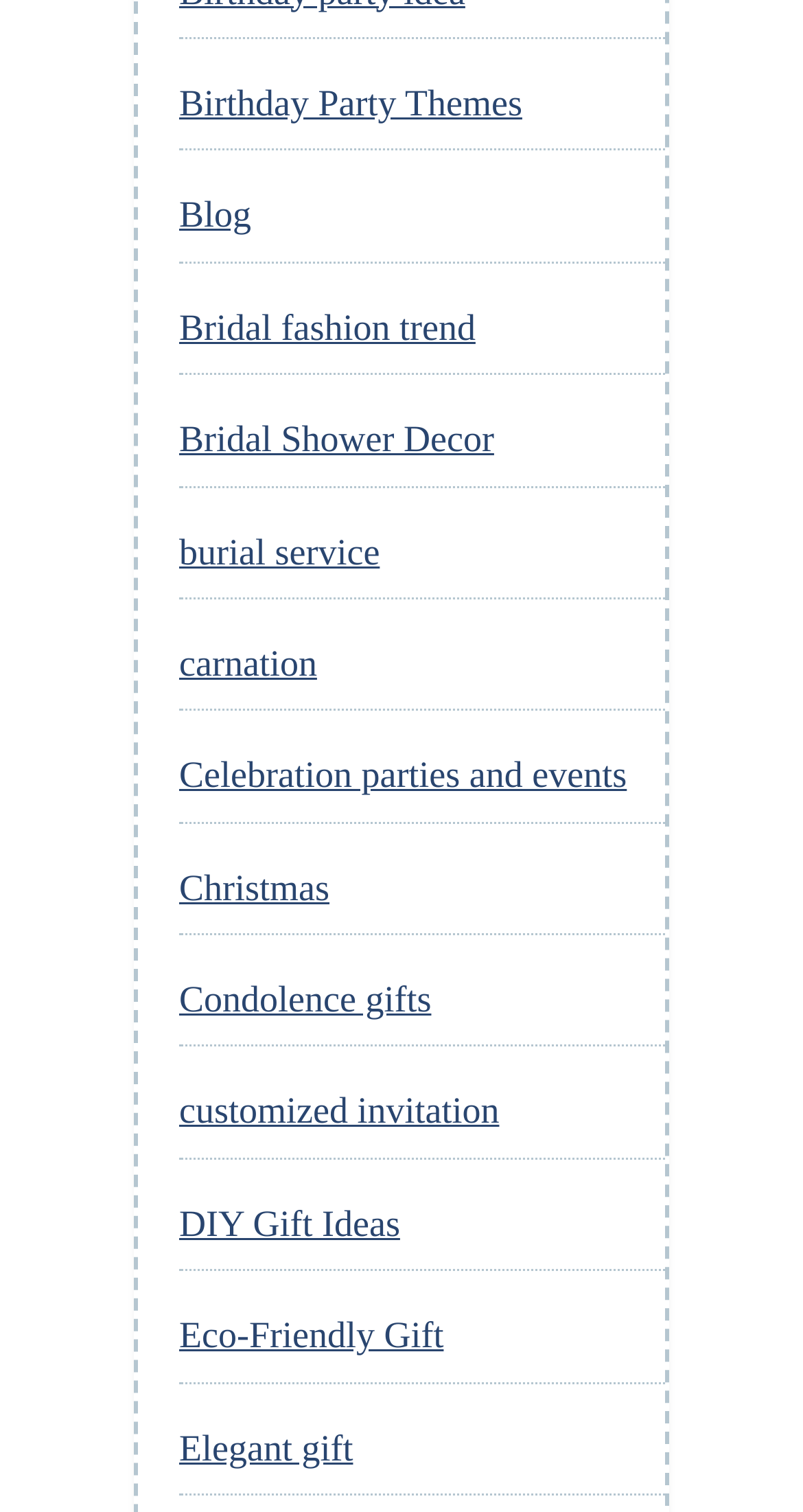Provide a one-word or one-phrase answer to the question:
Are there any links related to flowers?

Yes